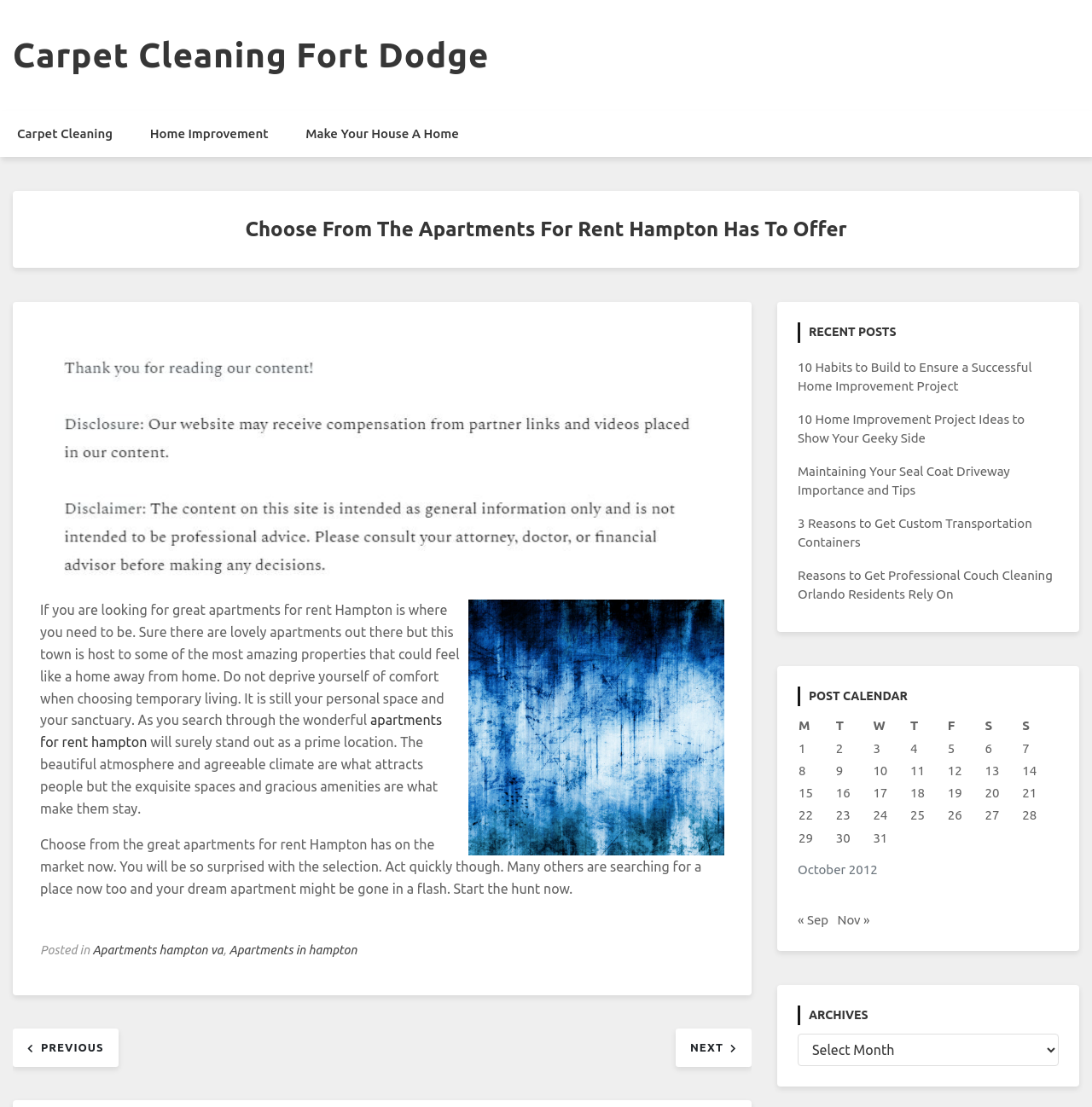Give a full account of the webpage's elements and their arrangement.

This webpage is about apartments for rent in Hampton, Virginia. At the top, there is a heading that reads "Carpet Cleaning Fort Dodge" and a link with the same text. Below this, there are three links: "Carpet Cleaning", "Home Improvement", and "Make Your House A Home". 

The main content of the page is an article with a heading that reads "Choose From The Apartments For Rent Hampton Has To Offer". The article starts with a brief introduction to the benefits of renting apartments in Hampton, highlighting the town's beautiful atmosphere and agreeable climate. It then encourages readers to start searching for their dream apartment, warning that many others are also searching and the selection might be limited.

On the left side of the article, there are two images, one with a caption "Apartments hampton va". Below the article, there is a footer section with links to related posts, including "Apartments hampton va" and "Apartments in hampton".

To the right of the article, there is a navigation section with a heading "Post navigation" and links to previous and next posts. Below this, there is a complementary section with a heading "RECENT POSTS" and links to five recent posts, including "10 Habits to Build to Ensure a Successful Home Improvement Project" and "3 Reasons to Get Custom Transportation Containers".

At the bottom of the page, there is a post calendar section with a table showing the posts published in October 2012. The table has seven columns, one for each day of the week, and four rows, one for each week of the month. Each cell in the table contains a link to a post published on that day.